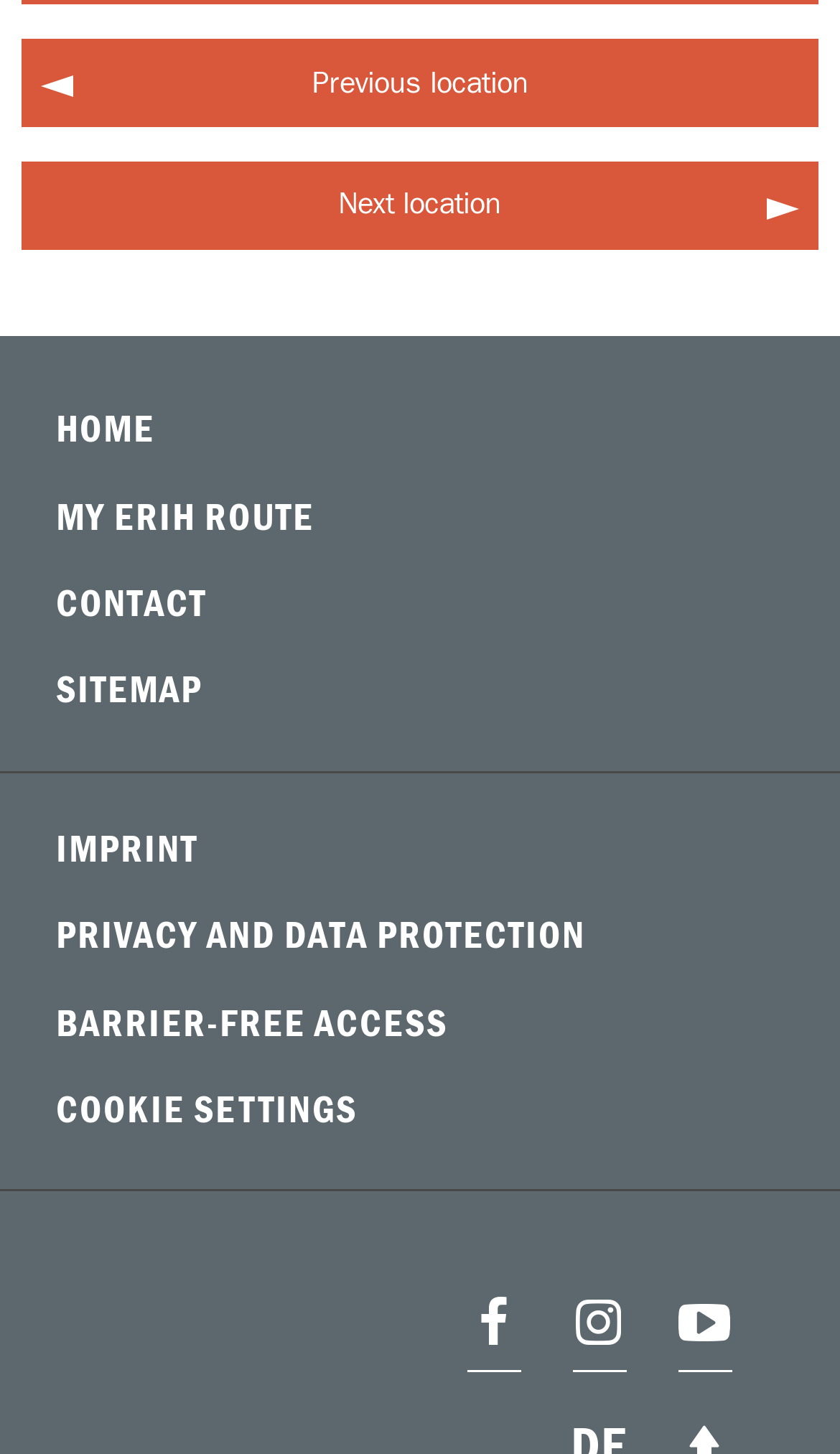How many social media links are present at the bottom?
Provide a short answer using one word or a brief phrase based on the image.

3